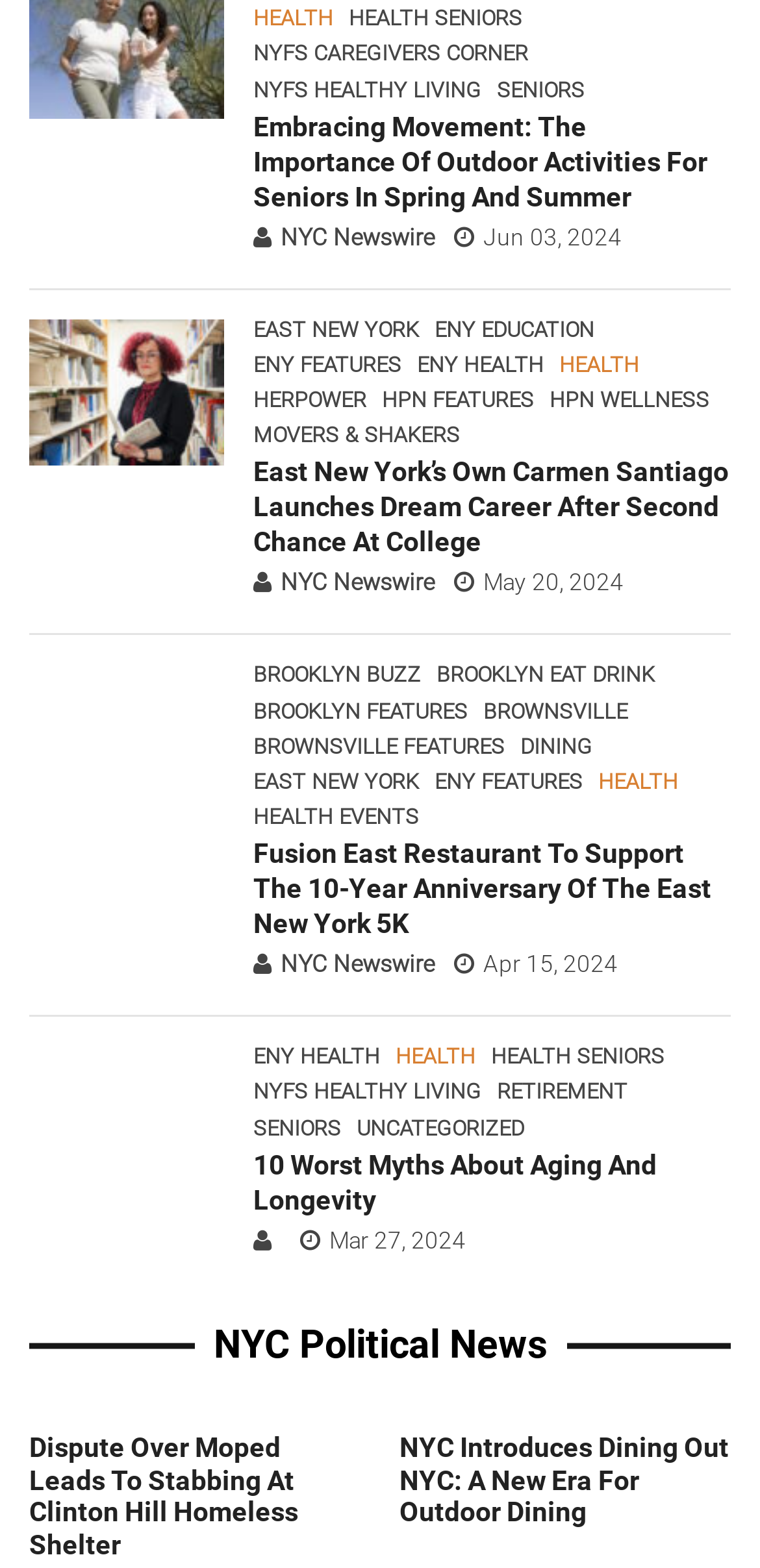Determine the bounding box coordinates for the HTML element mentioned in the following description: "Movers & Shakers". The coordinates should be a list of four floats ranging from 0 to 1, represented as [left, top, right, bottom].

[0.333, 0.267, 0.605, 0.29]